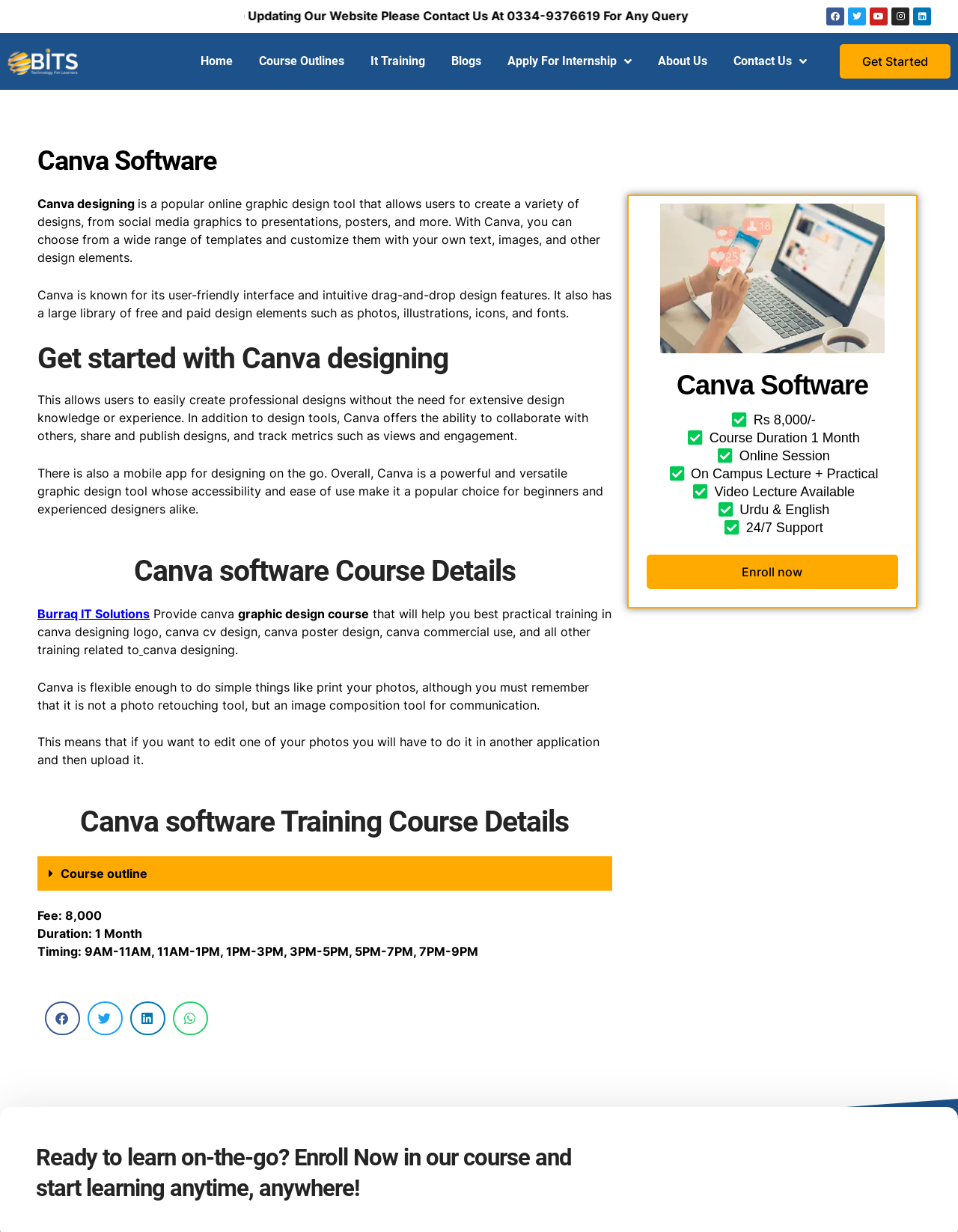Please provide a one-word or phrase answer to the question: 
What is the fee for the course?

Rs 8,000/-